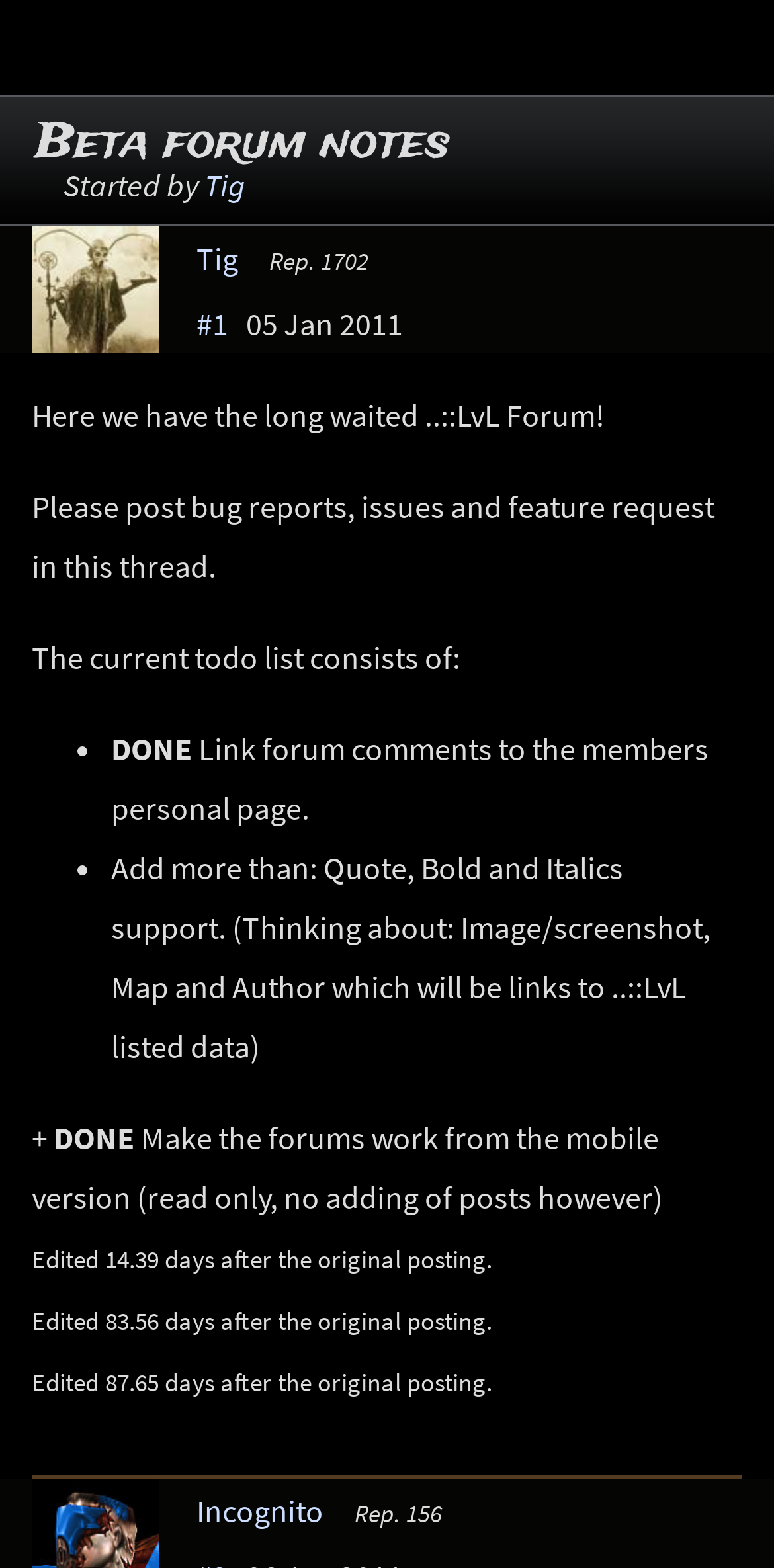Provide your answer to the question using just one word or phrase: What is the first icon on the top left?

ue5d2